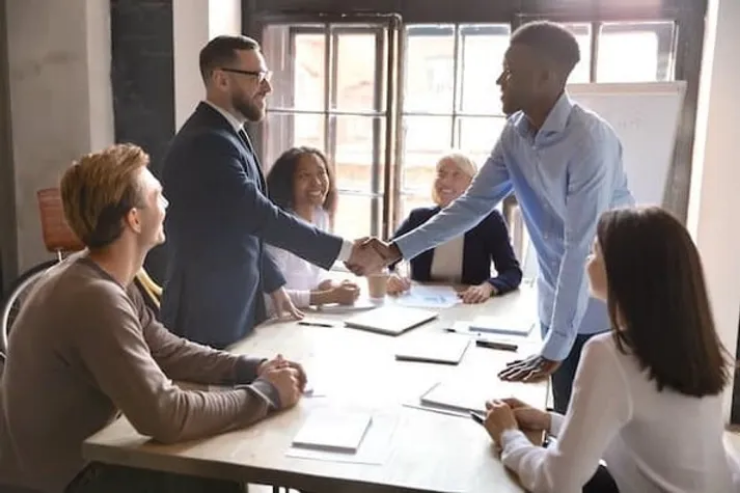From the details in the image, provide a thorough response to the question: What is the focus of the Business Consulting Program?

The Business Consulting Program focuses on strategic clarity, teamwork, and holistic approaches in corporate environments, as reflected in the scene depicted in the image, which emphasizes the importance of collaboration and dynamic discussion in a business setting.